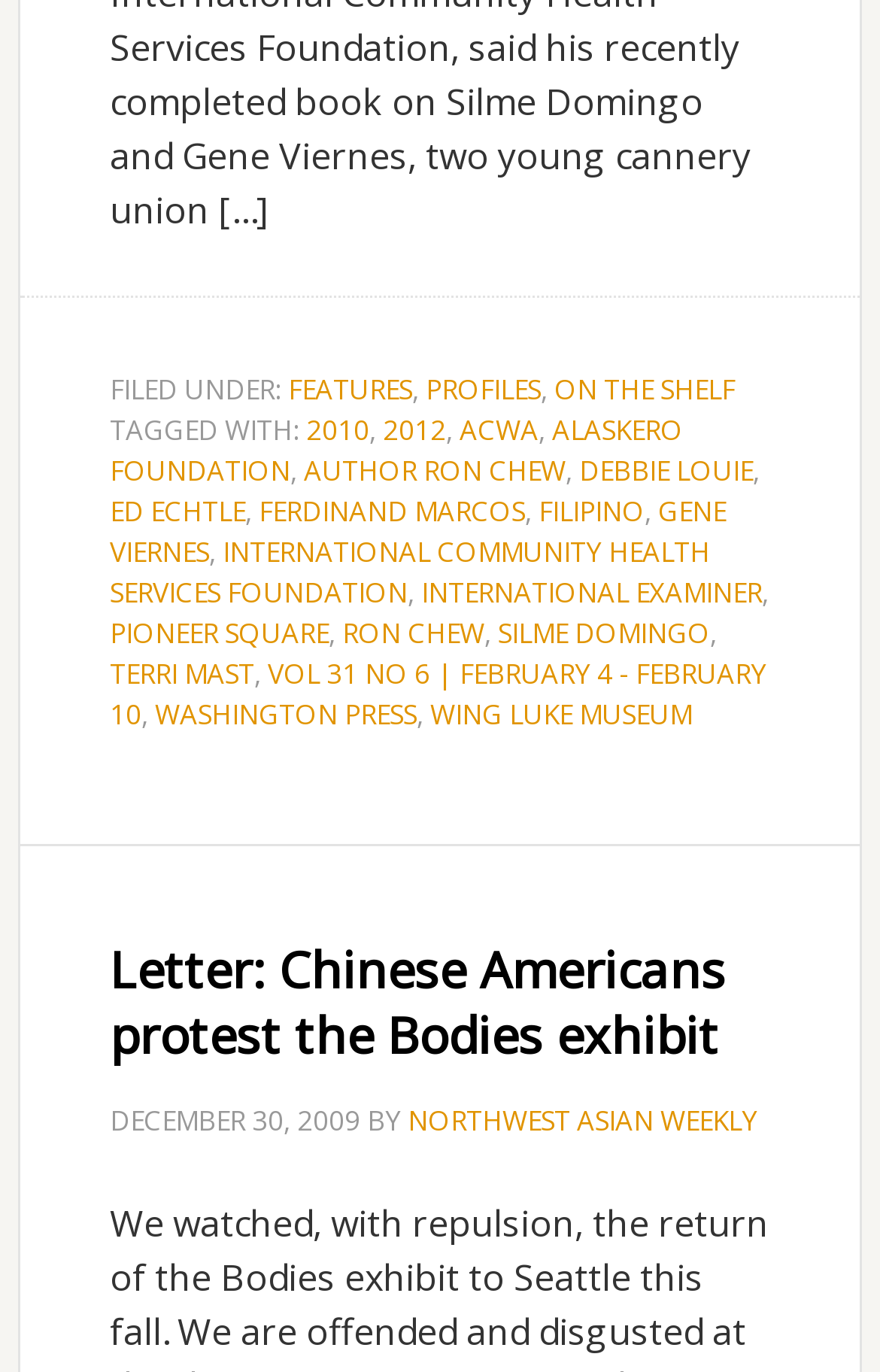What is the title of the article?
Please answer the question with a single word or phrase, referencing the image.

Letter: Chinese Americans protest the Bodies exhibit